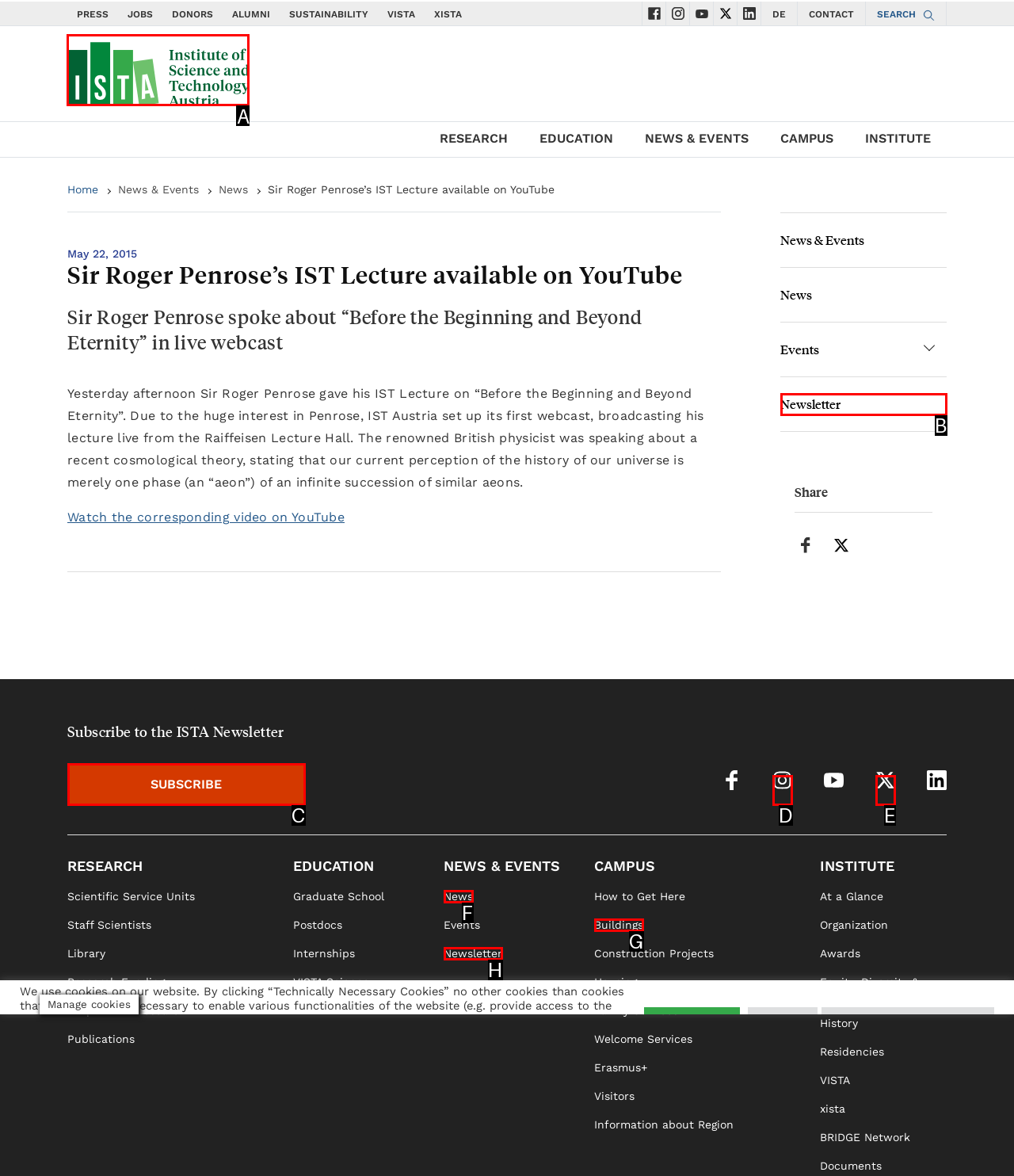Identify the correct UI element to click for this instruction: Go to main page
Respond with the appropriate option's letter from the provided choices directly.

A